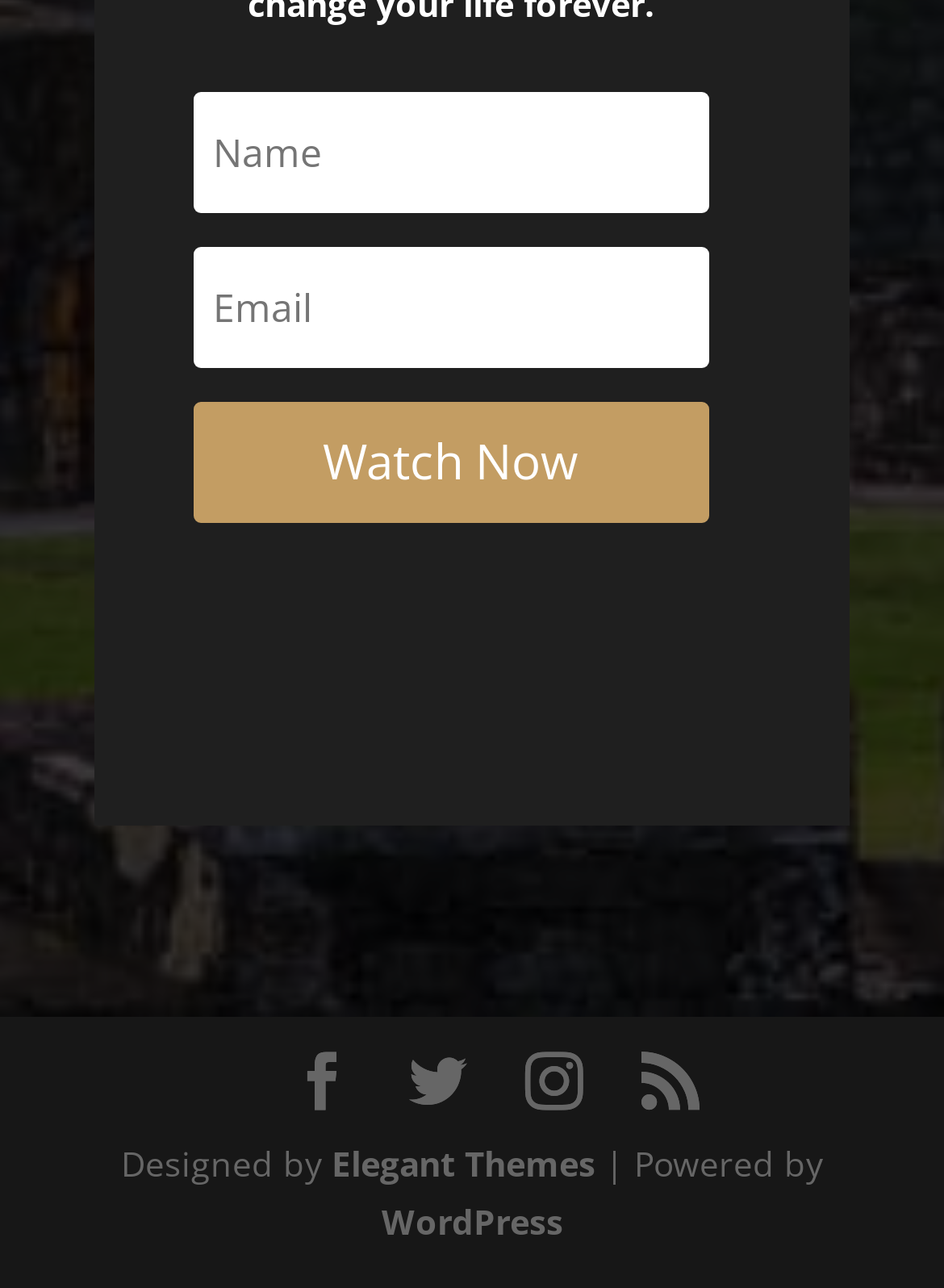Identify the bounding box coordinates of the clickable region to carry out the given instruction: "Click Watch Now".

[0.204, 0.313, 0.752, 0.407]